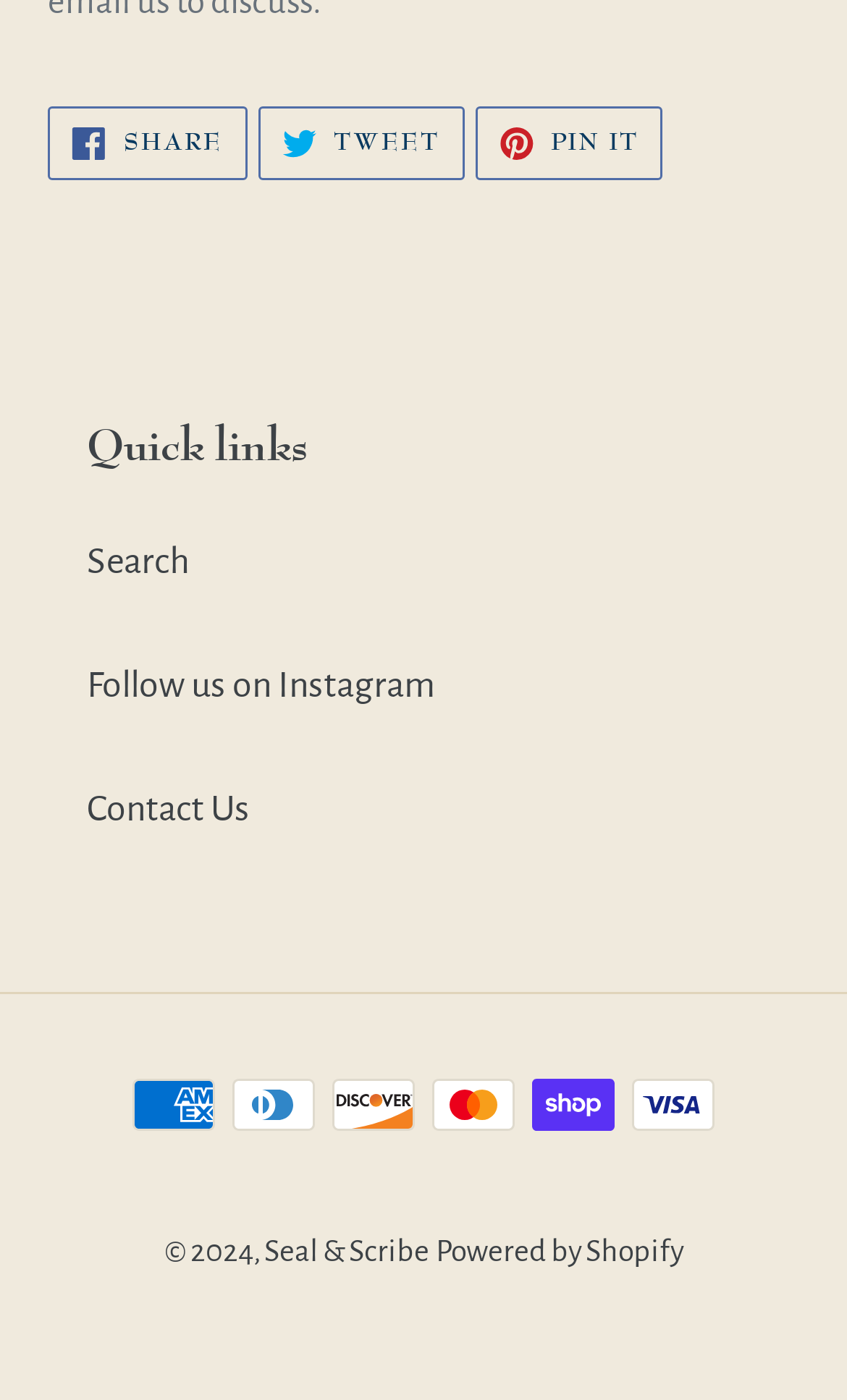Who powers the website?
Provide a detailed and extensive answer to the question.

The webpage has a link at the bottom stating 'Powered by Shopify', indicating that Shopify is the platform powering the website.